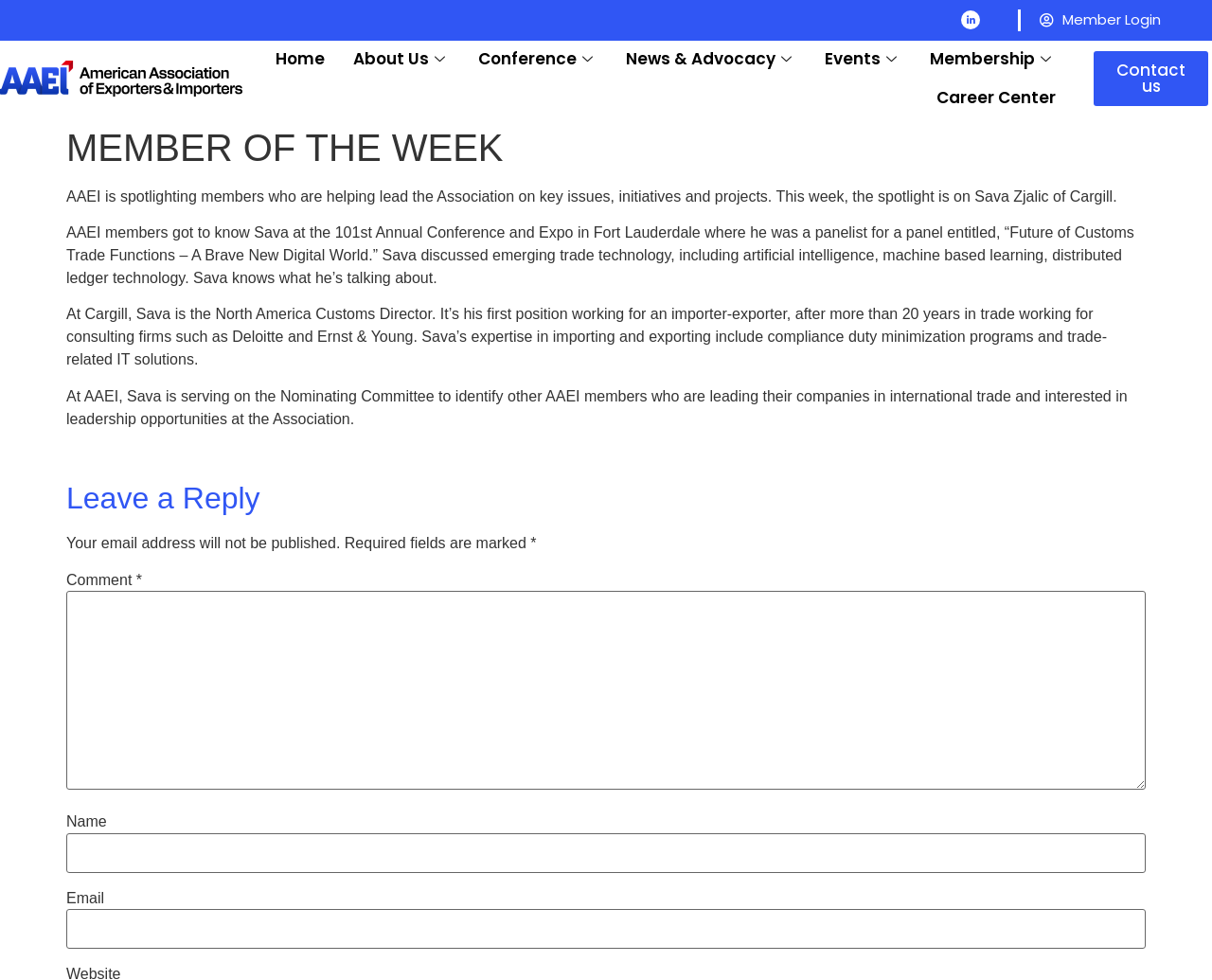What is required to leave a reply on the webpage?
Please craft a detailed and exhaustive response to the question.

The answer can be found in the required fields marked with '*' and the corresponding textboxes and static texts, indicating that a name and a comment are required to leave a reply.